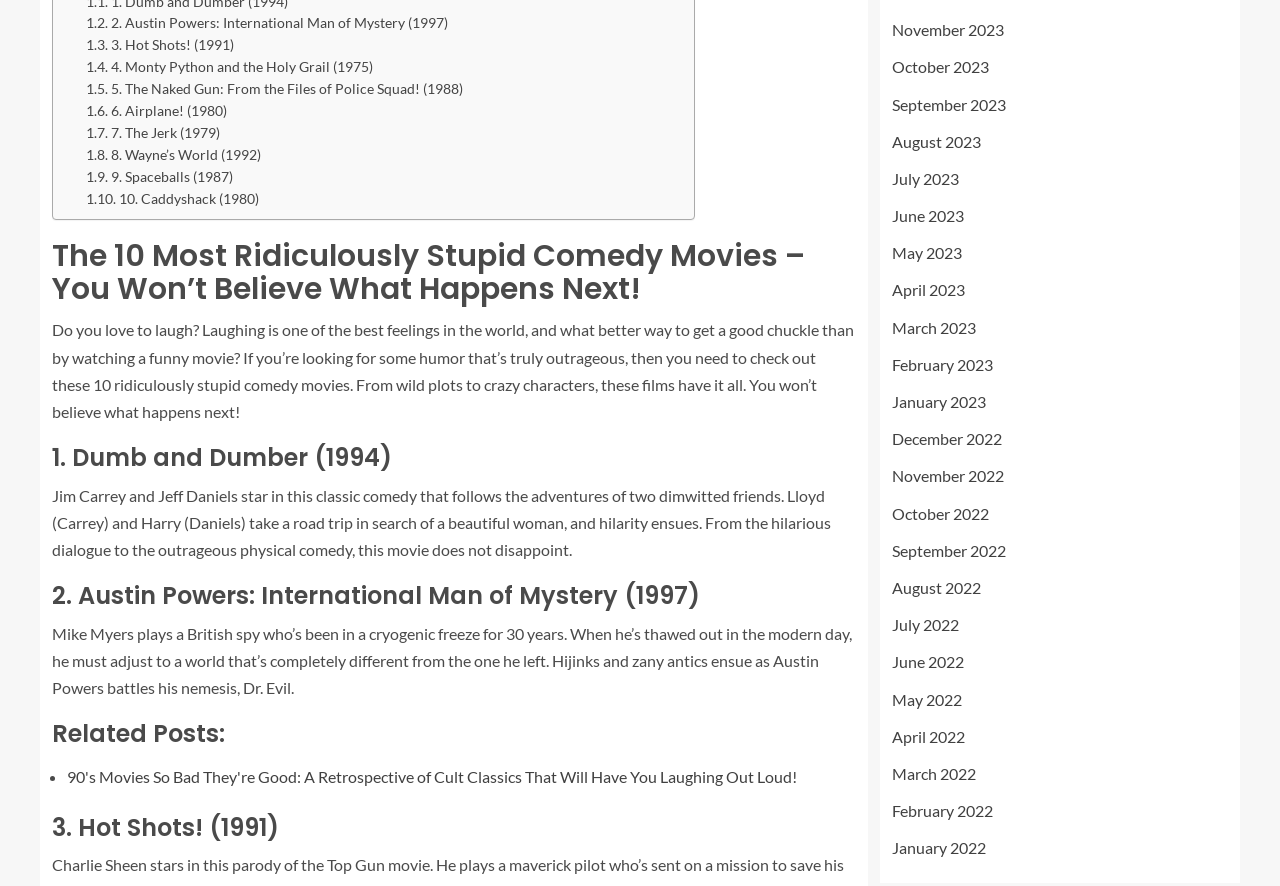Show the bounding box coordinates of the element that should be clicked to complete the task: "Click on the 'ANTIGUA' link".

None